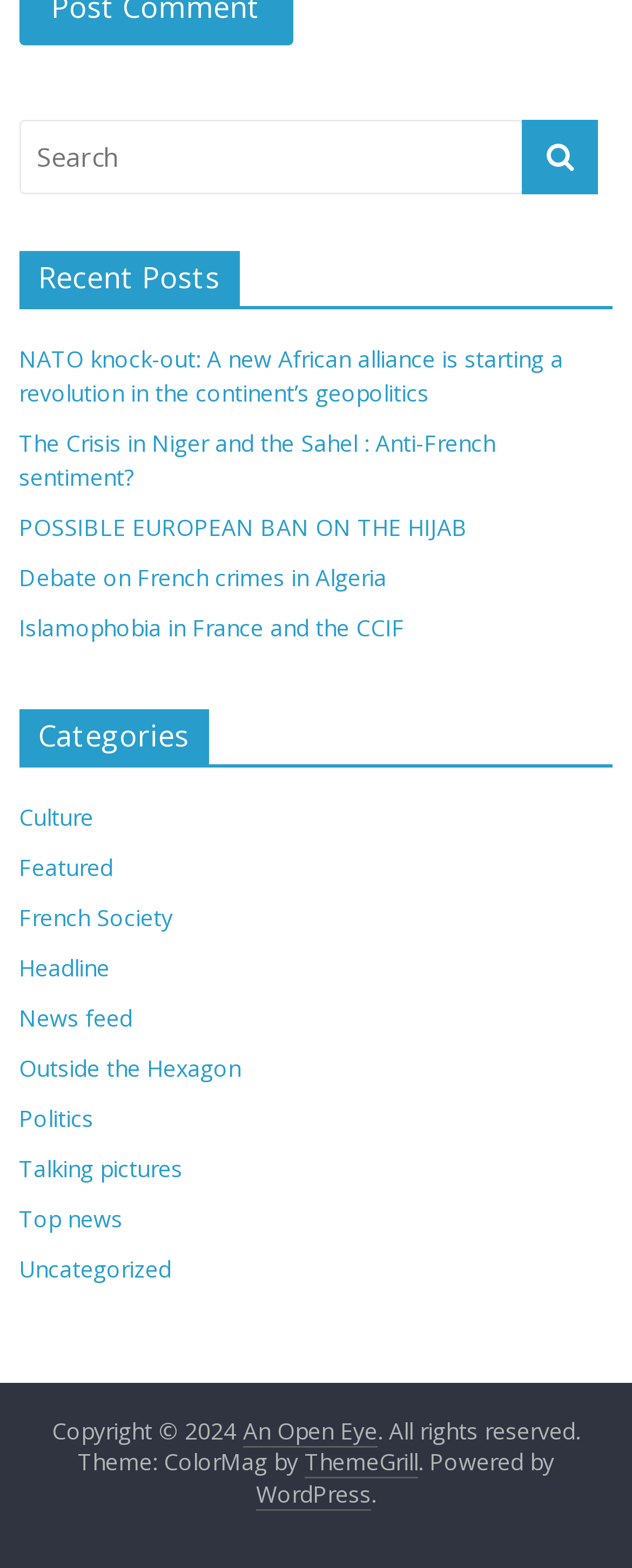Identify the bounding box for the described UI element. Provide the coordinates in (top-left x, top-left y, bottom-right x, bottom-right y) format with values ranging from 0 to 1: Culture

[0.03, 0.511, 0.148, 0.53]